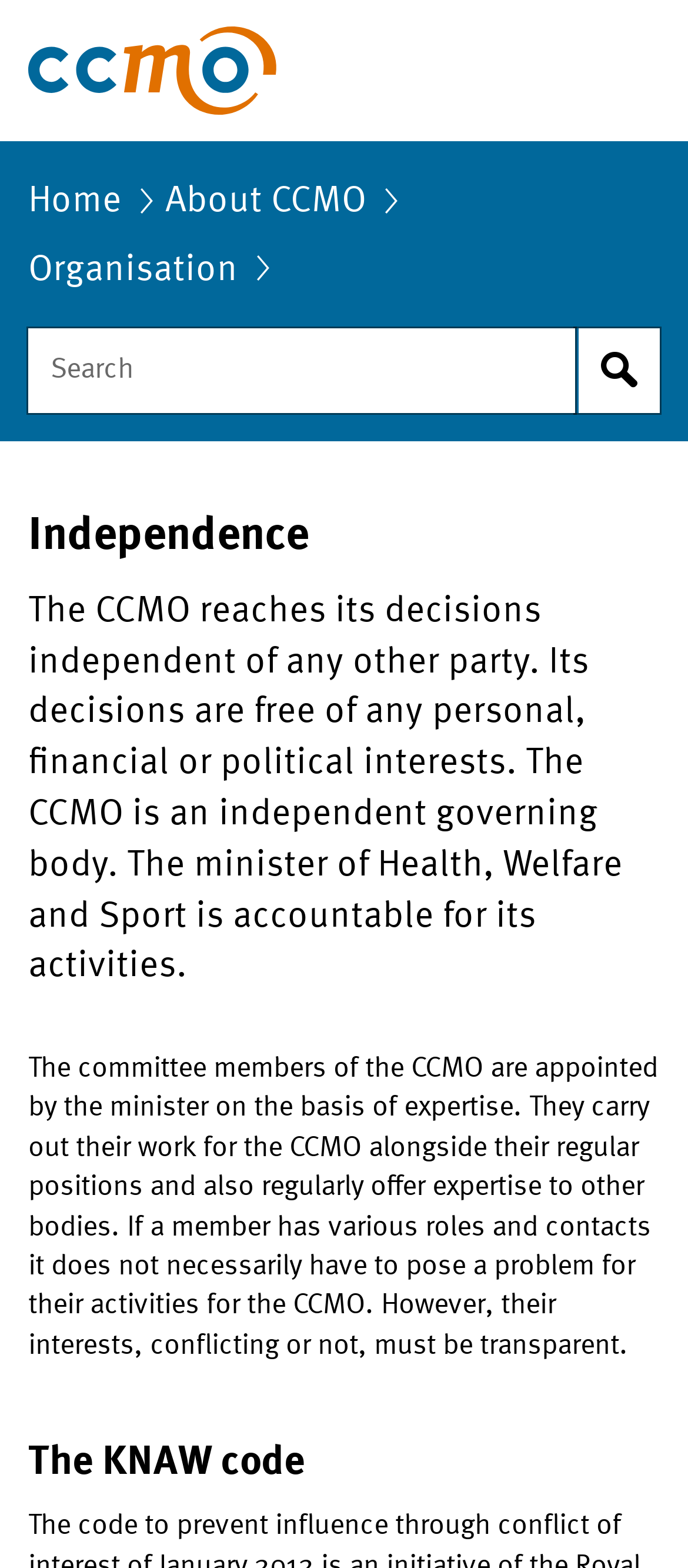Based on the image, provide a detailed response to the question:
What is the name of the committee?

The name of the committee can be found in the link 'Go to homepage of CCMO - Central Committee on Research Involving Human Subjects' at the top of the page, and also in the navigation menu where it says 'About CCMO'.